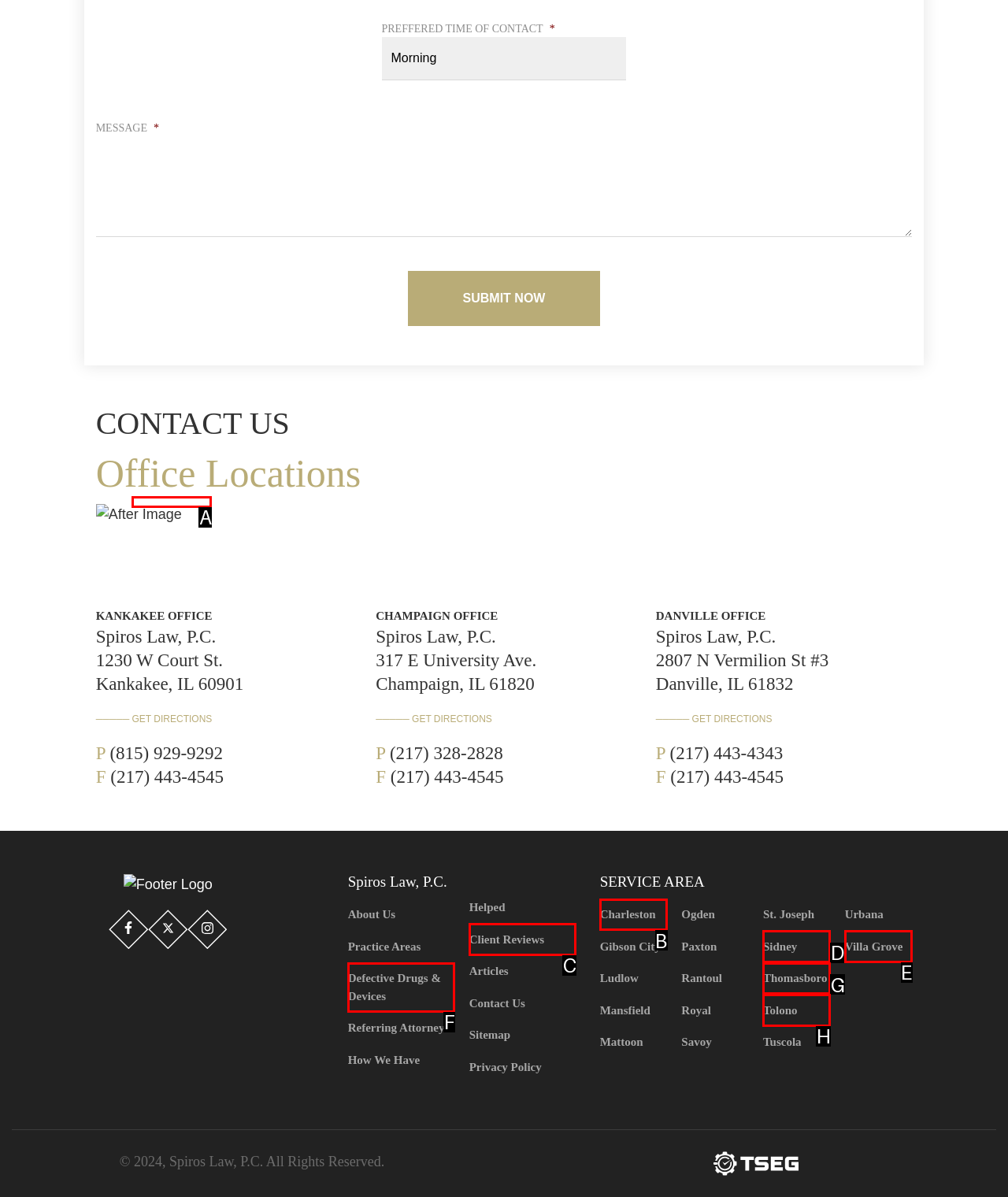Which UI element's letter should be clicked to achieve the task: Get directions to Kankakee office
Provide the letter of the correct choice directly.

A